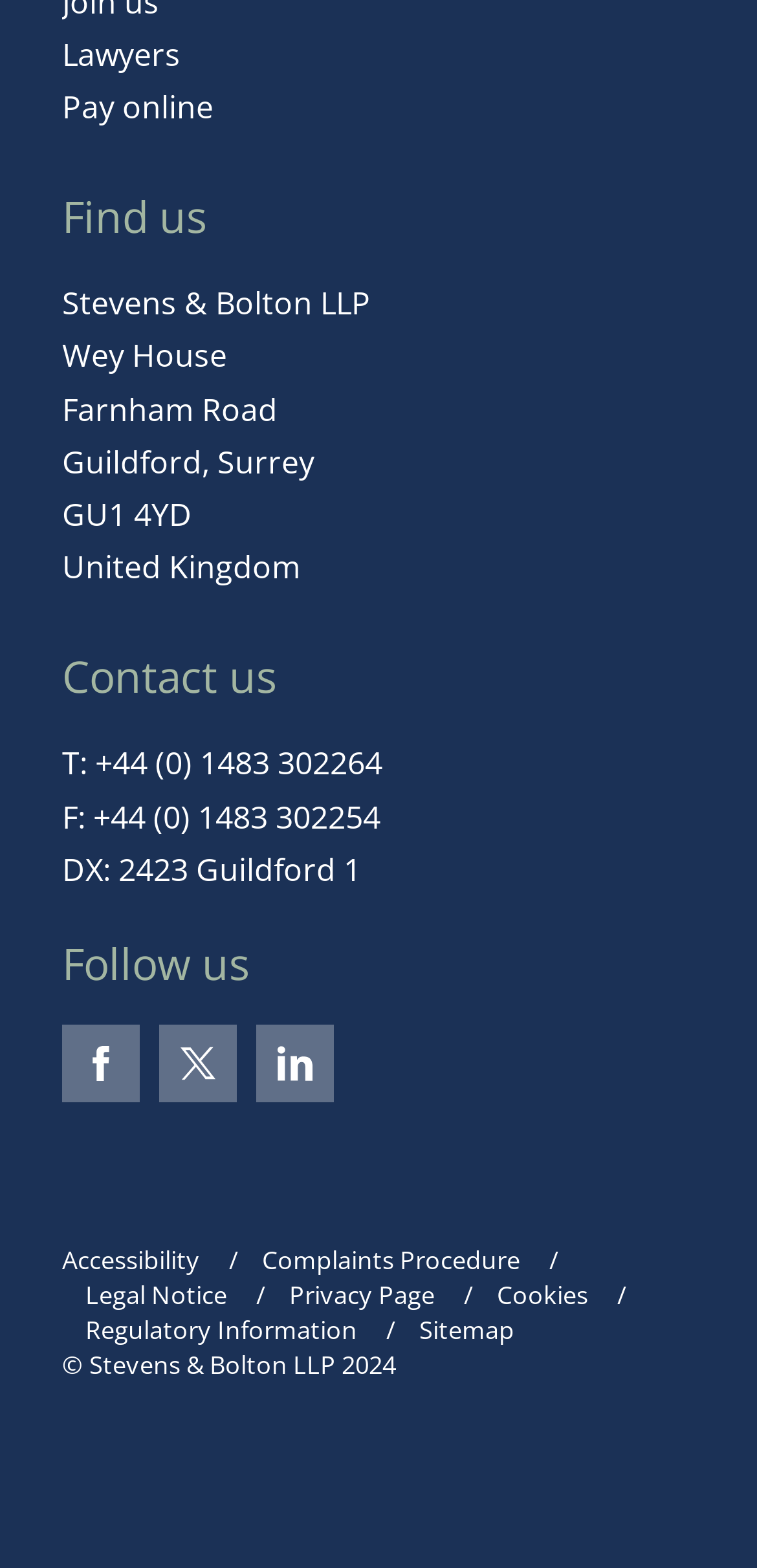Kindly determine the bounding box coordinates for the area that needs to be clicked to execute this instruction: "Click Lawyers".

[0.082, 0.021, 0.238, 0.05]